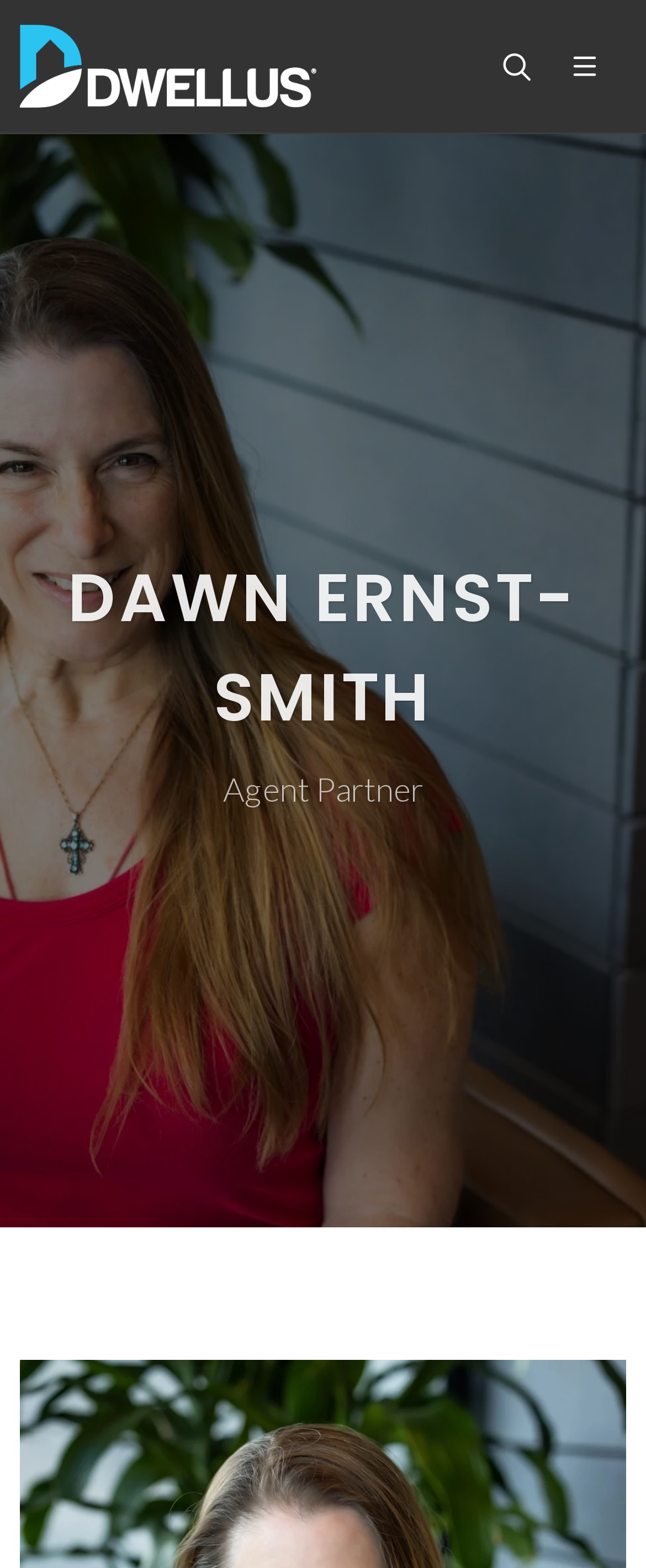Given the description "name="s" placeholder="Type & Hit Enter.."", provide the bounding box coordinates of the corresponding UI element.

[0.031, 0.0, 0.969, 0.085]